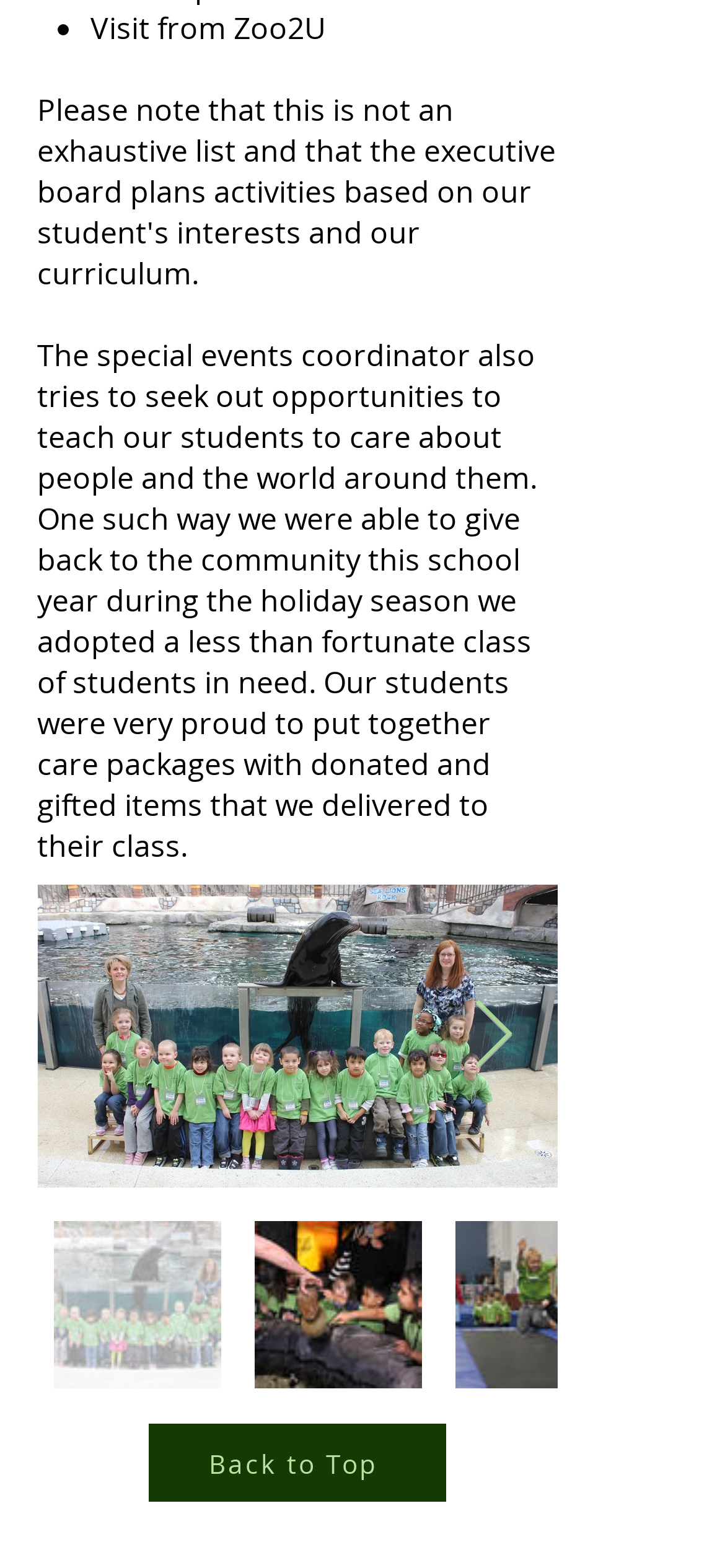What is the purpose of the special events coordinator?
Answer the question in a detailed and comprehensive manner.

According to the static text element with a bounding box coordinate of [0.051, 0.213, 0.741, 0.552], the special events coordinator tries to seek out opportunities to teach students to care about people and the world around them.